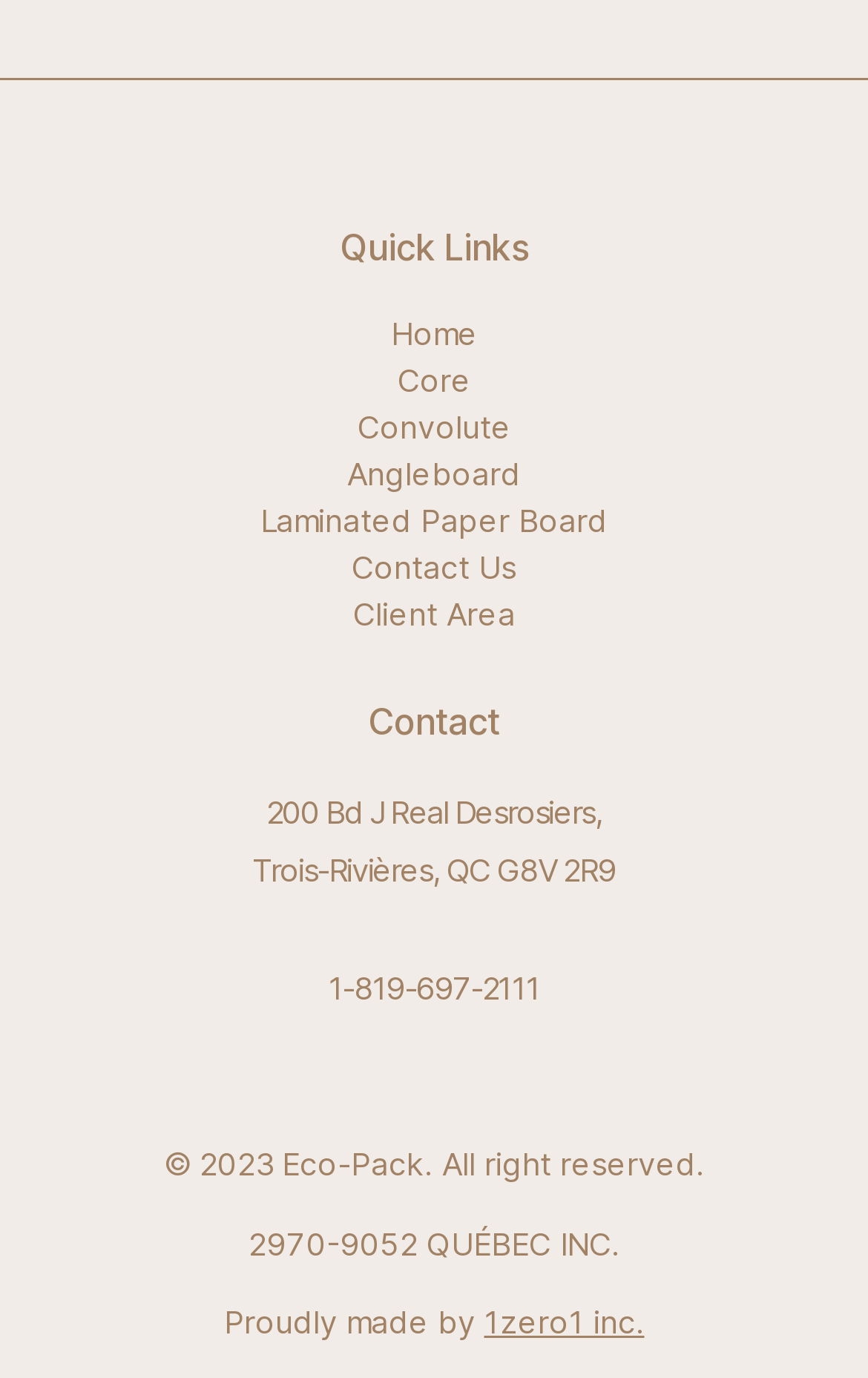Examine the image carefully and respond to the question with a detailed answer: 
What is the address of the company?

The address can be found under the 'Contact' heading, where it is listed as a link.